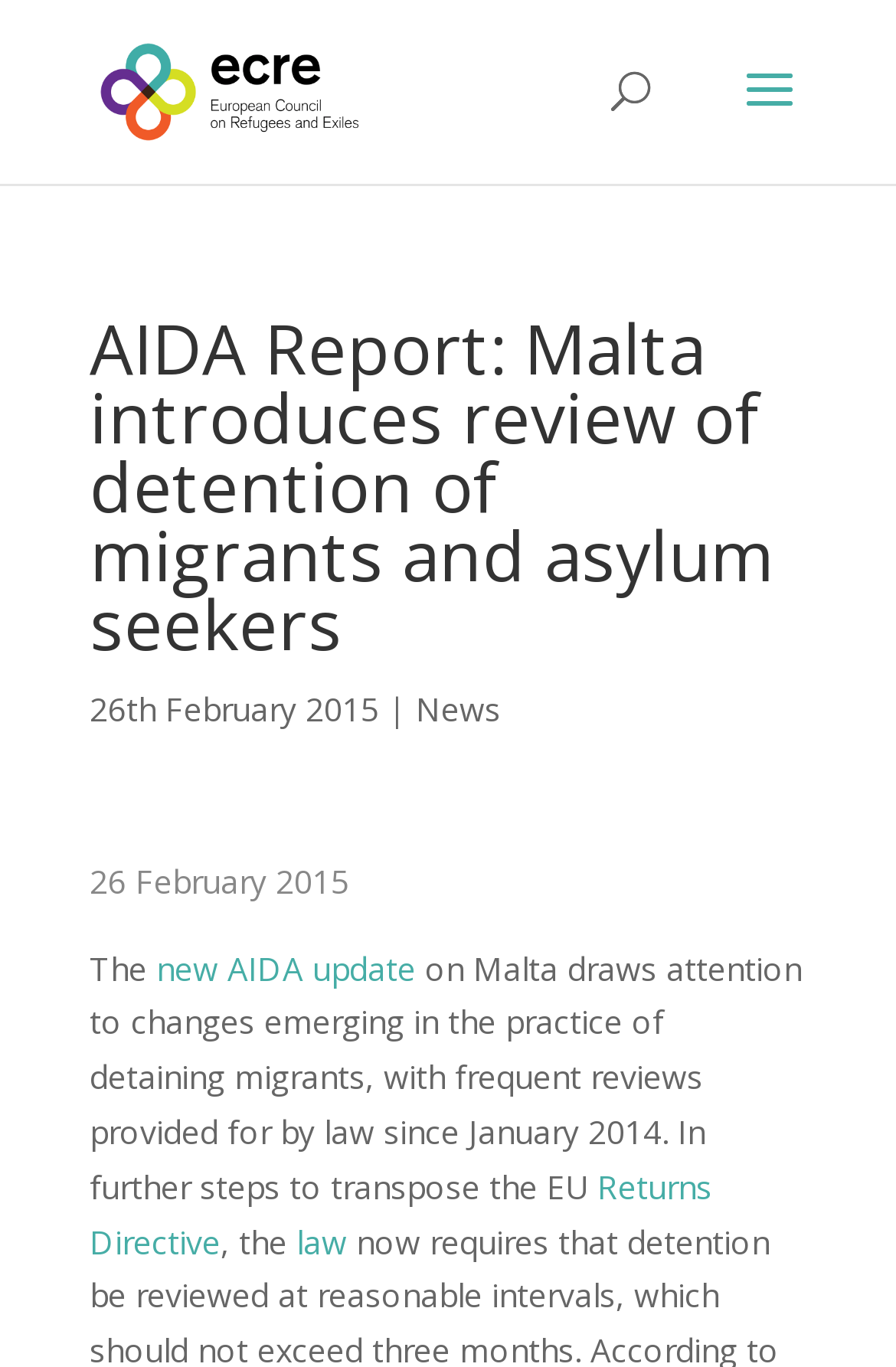What is the type of update mentioned in the article?
From the screenshot, supply a one-word or short-phrase answer.

AIDA update